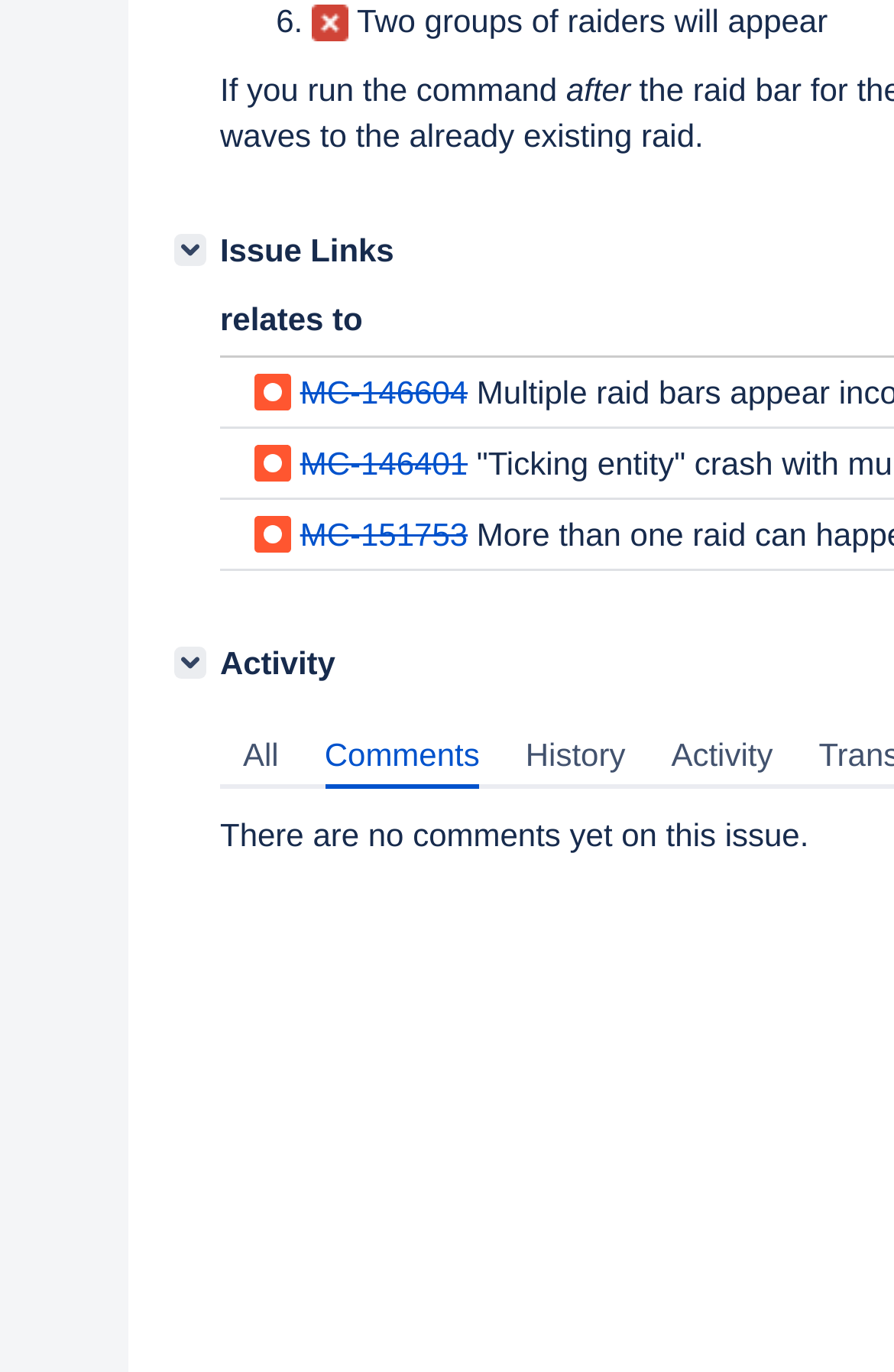Determine the bounding box coordinates for the area that should be clicked to carry out the following instruction: "Click the 'MC-146604' link".

[0.336, 0.272, 0.523, 0.299]